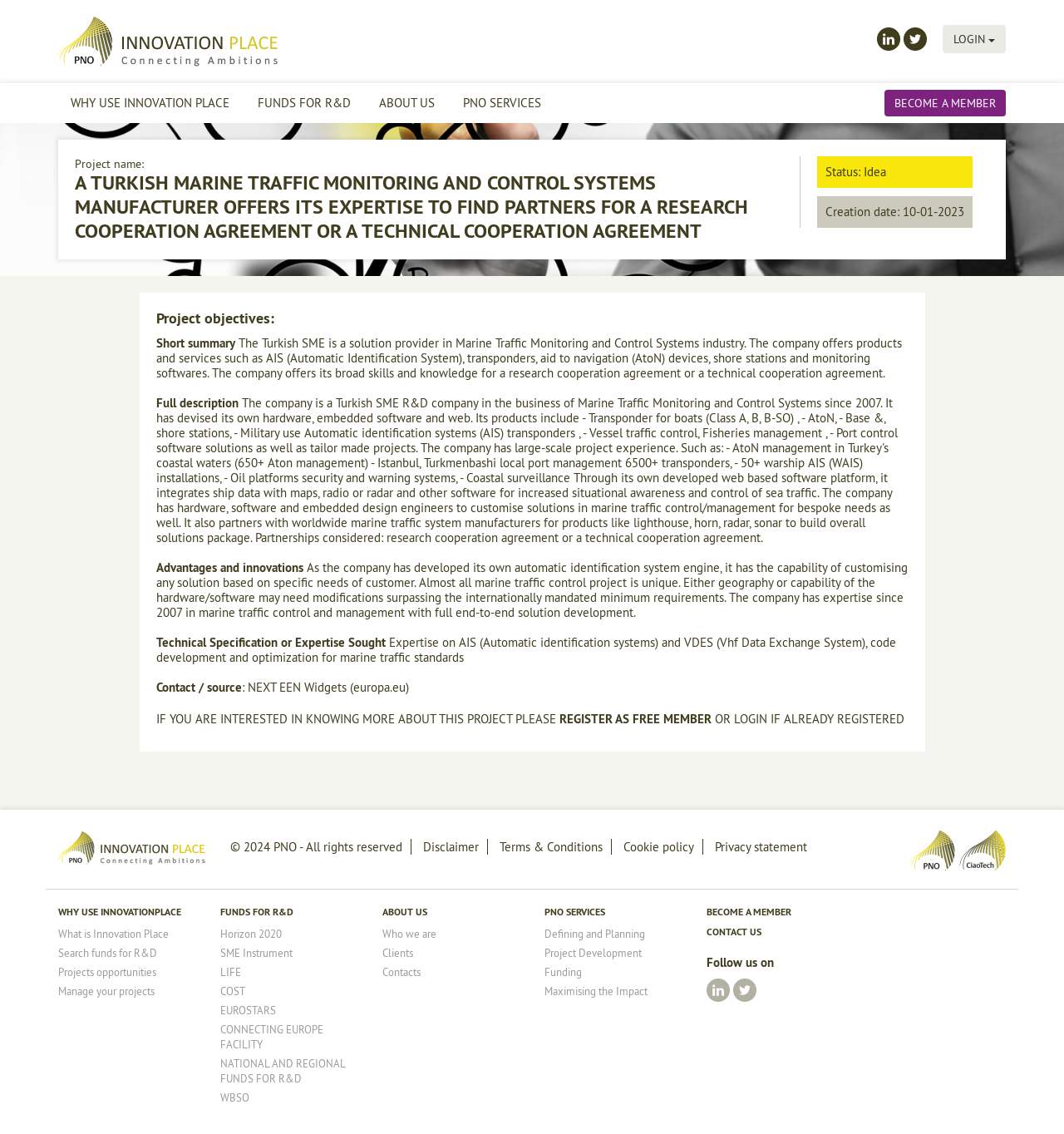Find the bounding box coordinates for the UI element that matches this description: "Defining and Planning".

[0.512, 0.818, 0.606, 0.829]